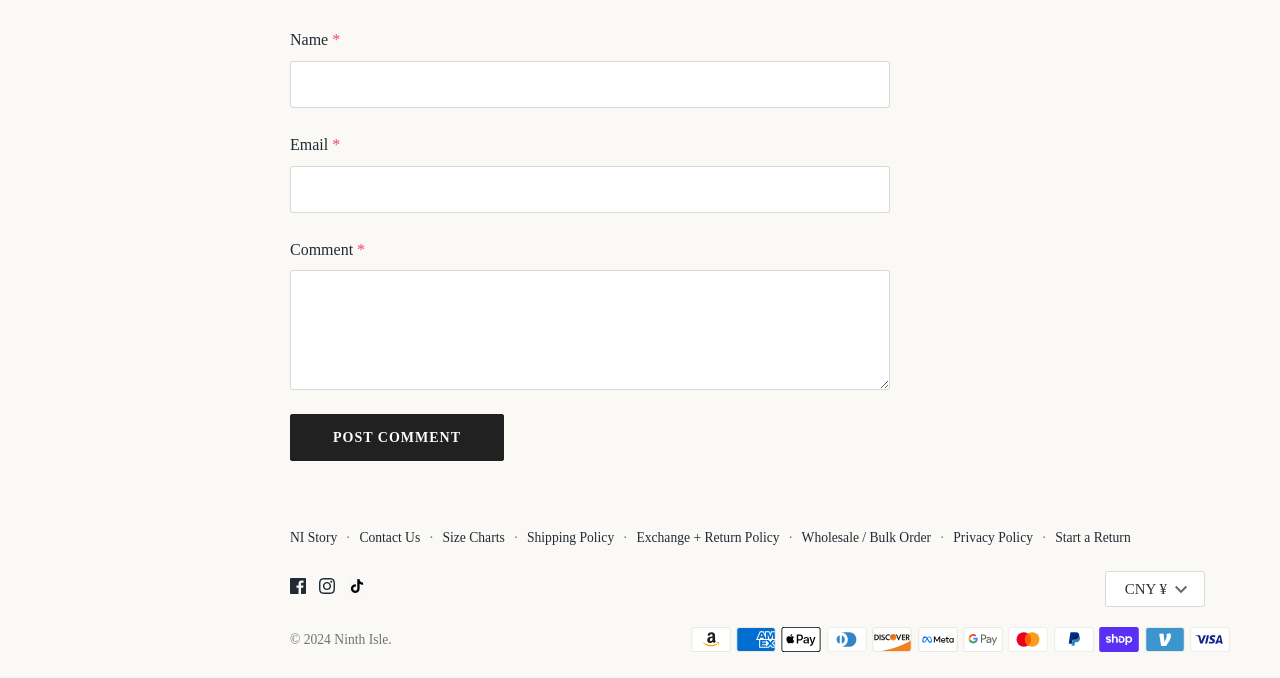Can you specify the bounding box coordinates of the area that needs to be clicked to fulfill the following instruction: "Enter name"?

[0.227, 0.09, 0.695, 0.159]